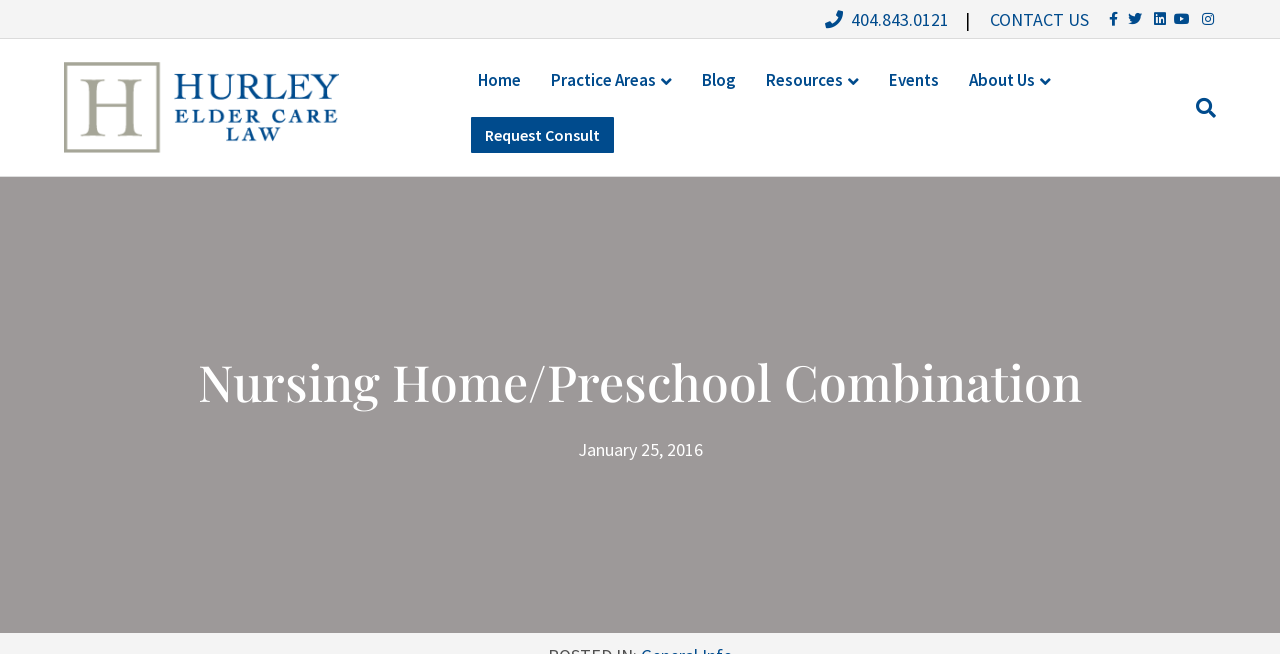Please extract the title of the webpage.

Nursing Home/Preschool Combination